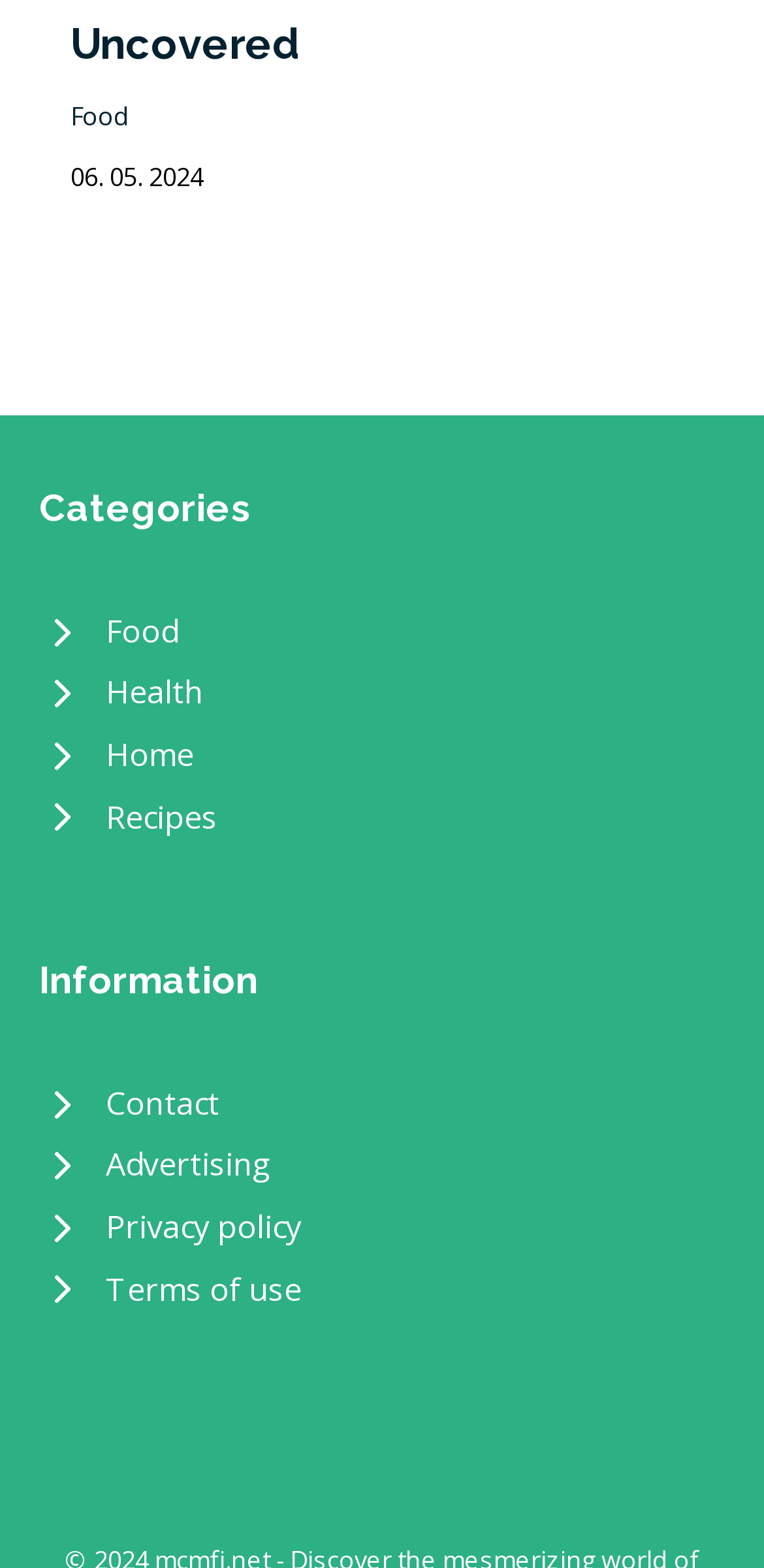Pinpoint the bounding box coordinates of the element that must be clicked to accomplish the following instruction: "Go to Contact page". The coordinates should be in the format of four float numbers between 0 and 1, i.e., [left, top, right, bottom].

[0.051, 0.685, 0.949, 0.724]